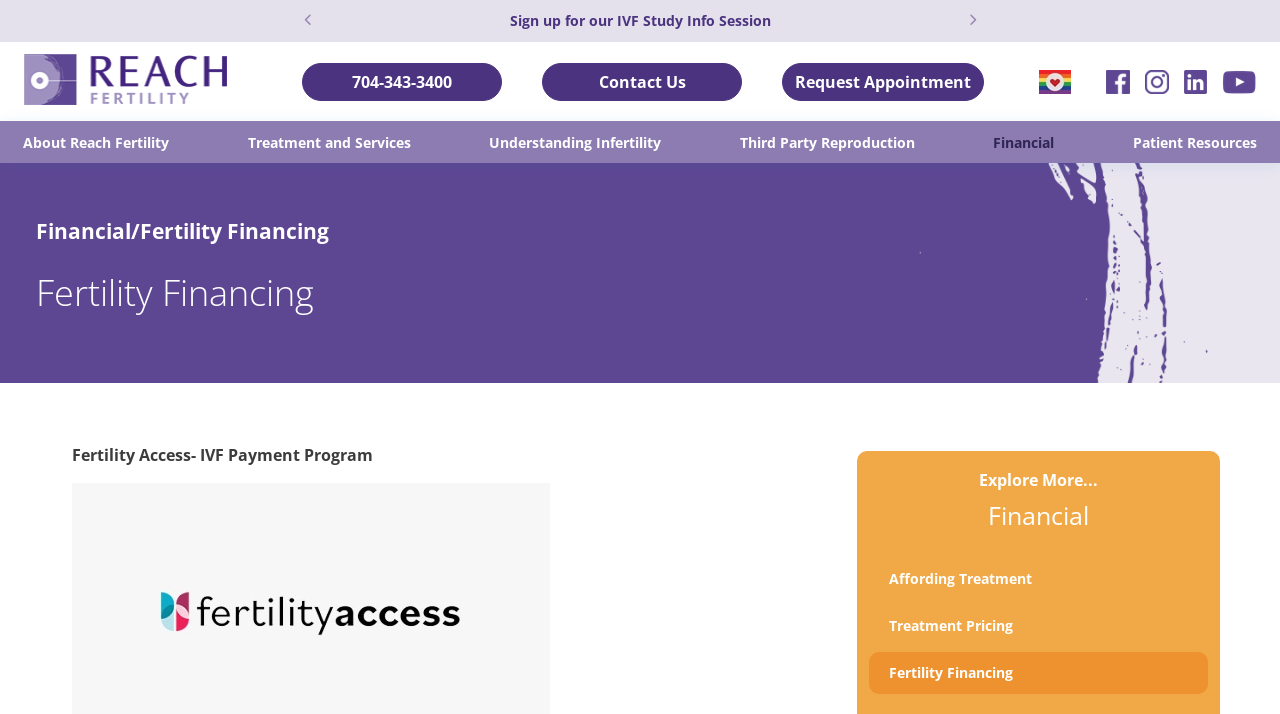Based on the element description, predict the bounding box coordinates (top-left x, top-left y, bottom-right x, bottom-right y) for the UI element in the screenshot: Fertility Financing

[0.683, 0.913, 0.944, 0.972]